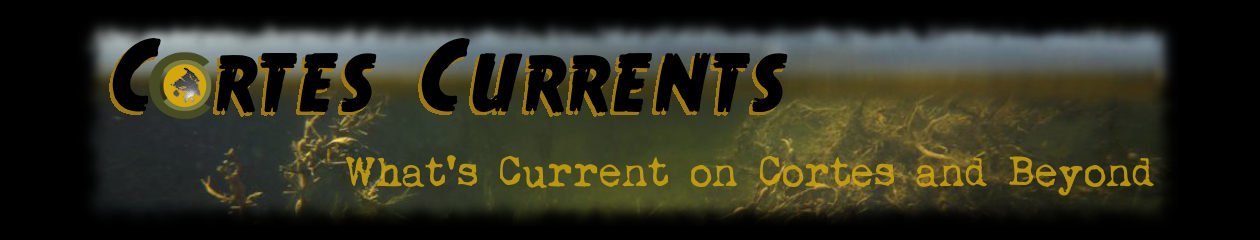Respond concisely with one word or phrase to the following query:
What is the color of the main title?

Black